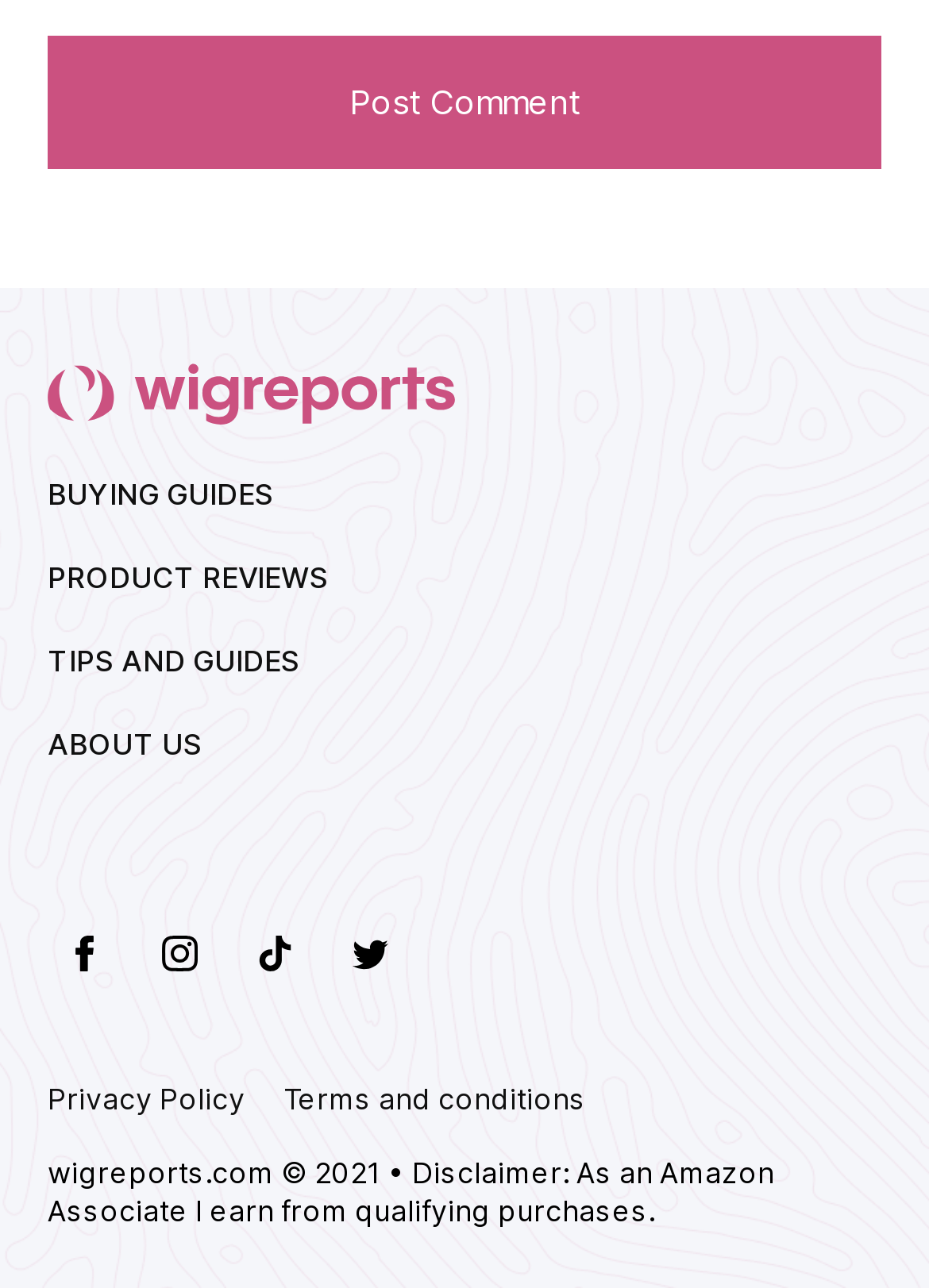What is the copyright year of the website?
Look at the screenshot and respond with one word or a short phrase.

2021